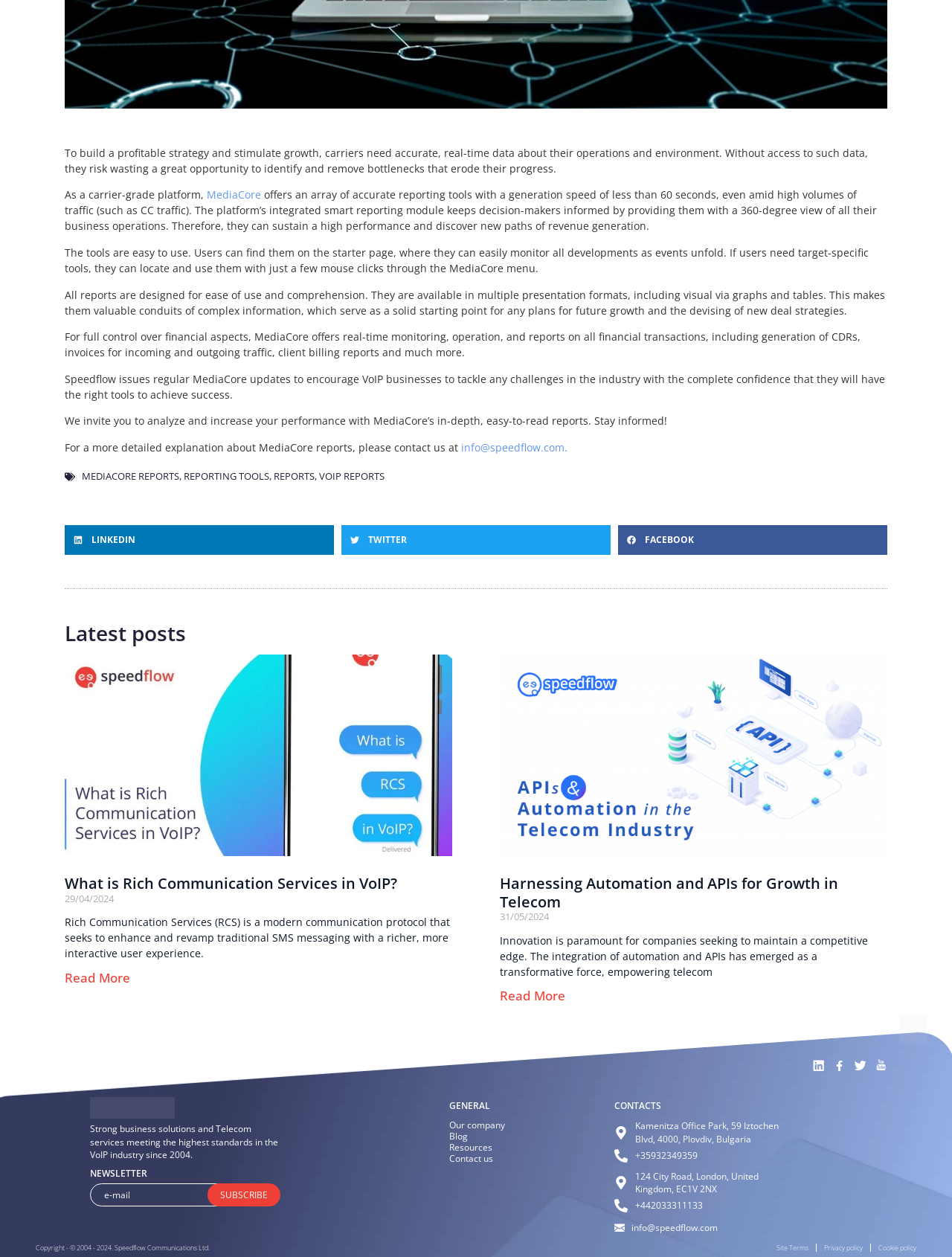Extract the bounding box of the UI element described as: "alt="Wei-Ling Gallery" title="logo-red"".

None